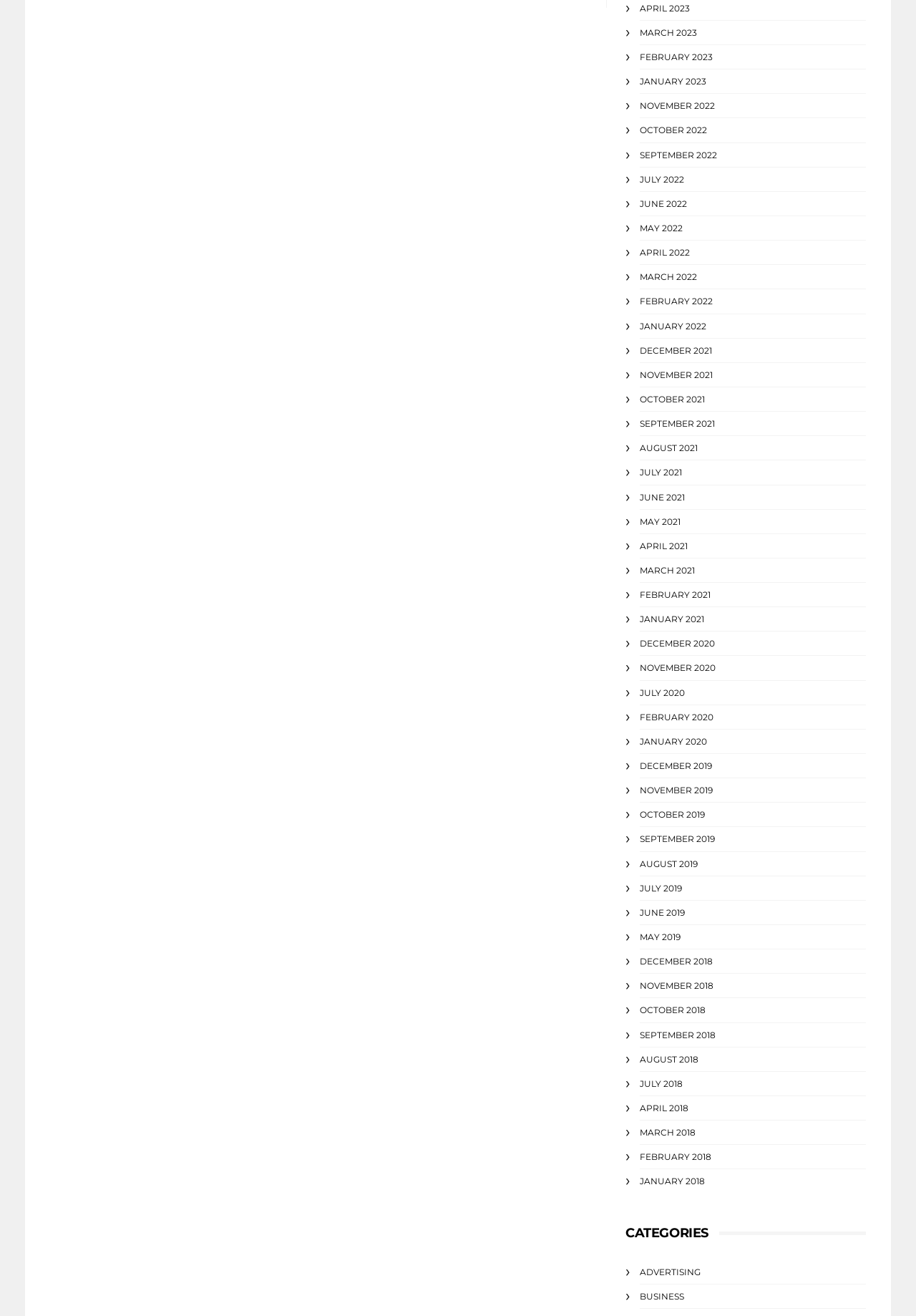What is the earliest month listed?
Kindly give a detailed and elaborate answer to the question.

I looked at the links on the webpage and found the earliest month listed is DECEMBER 2018, which is at the bottom of the list.